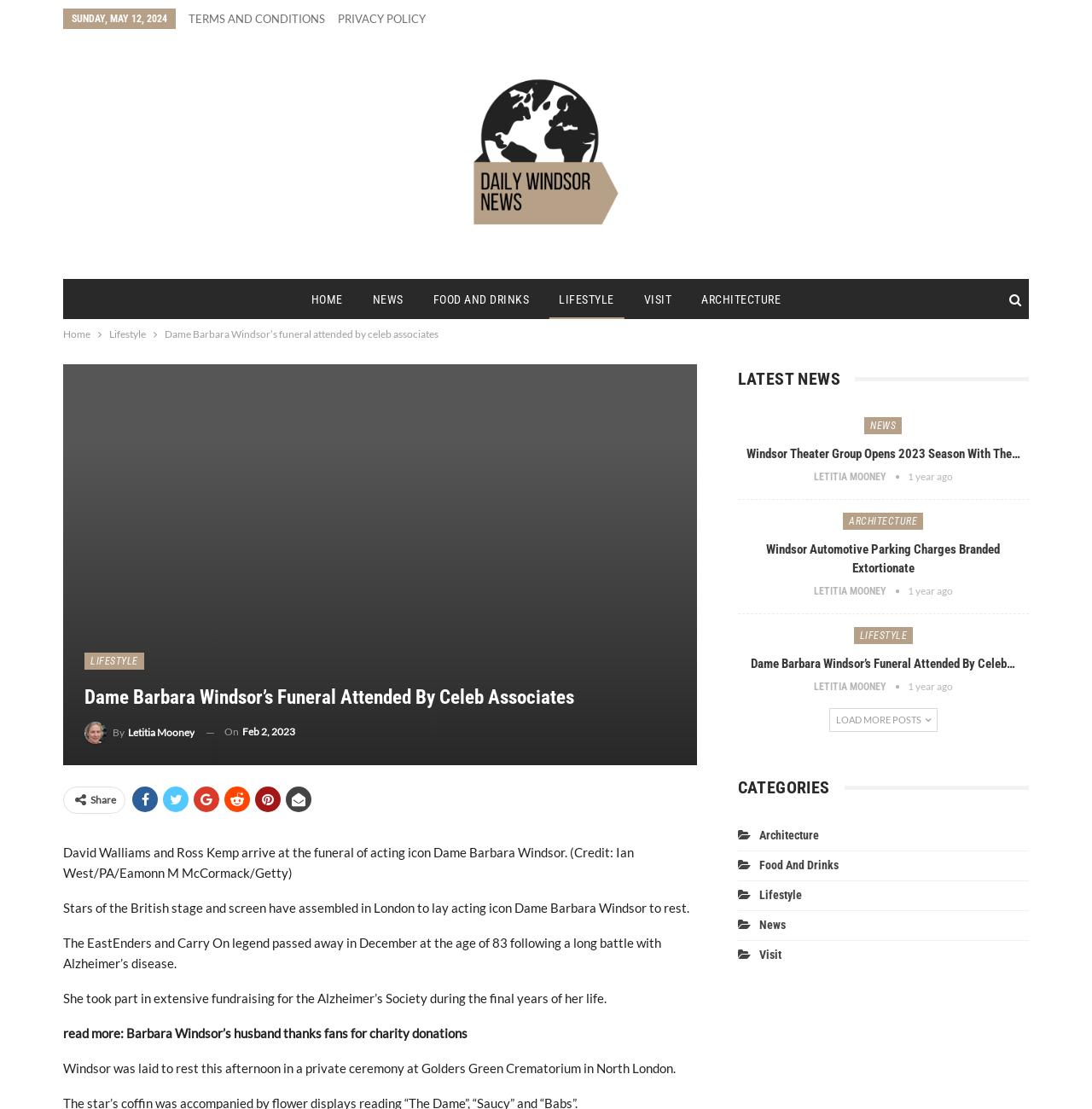Use a single word or phrase to respond to the question:
What is the name of the crematorium where Dame Barbara Windsor was laid to rest?

Golders Green Crematorium